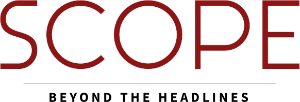Use the information in the screenshot to answer the question comprehensively: What shape surrounds the letter 'O' in the logo?

The question asks about the shape that surrounds the letter 'O' in the logo. According to the description, the letter 'O' is emphasized by a clean, circular design, which creates a distinctive visual element.